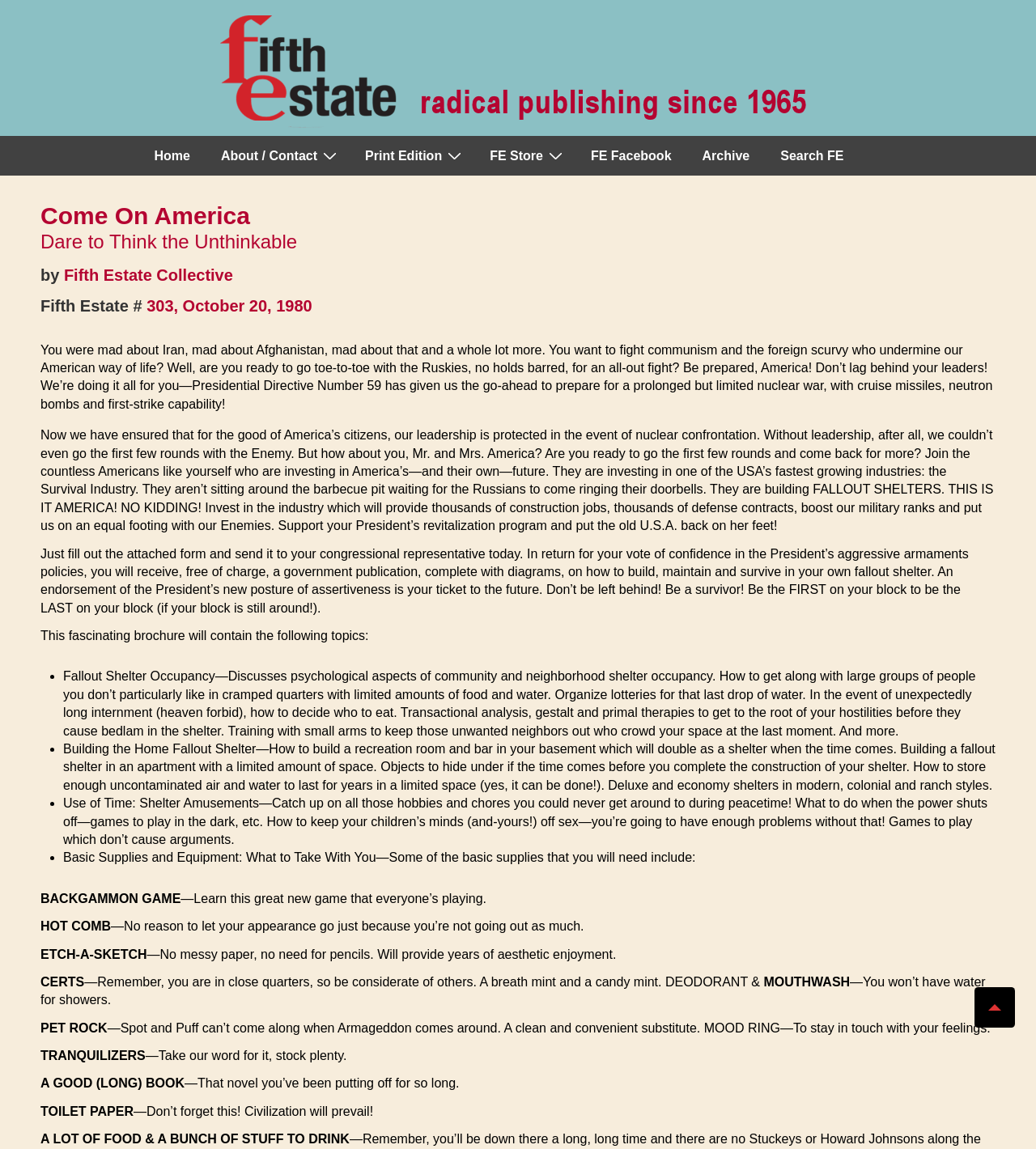Locate the bounding box coordinates of the element I should click to achieve the following instruction: "Click the 'Search FE' link".

[0.739, 0.119, 0.829, 0.153]